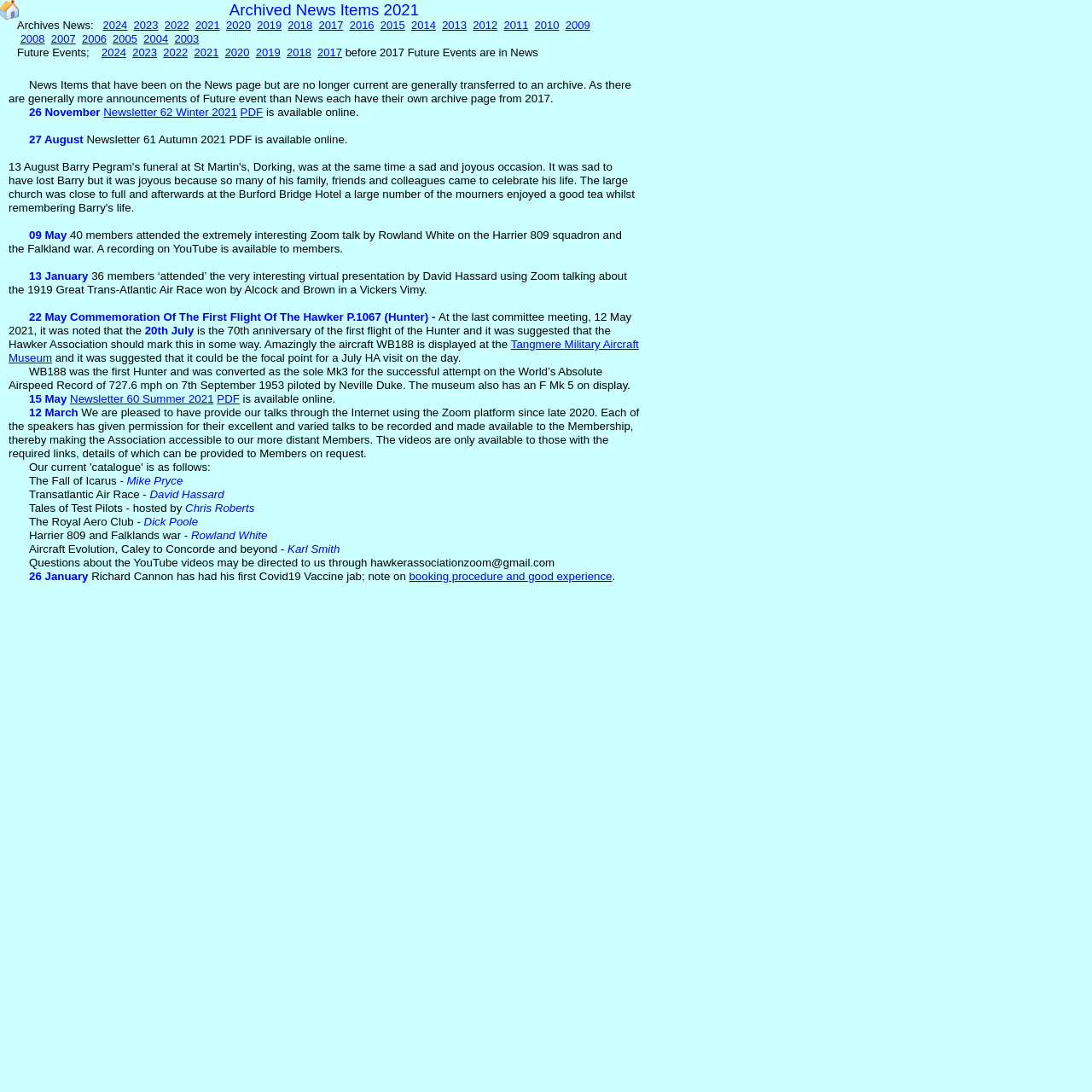Who gave a talk on the Harrier 809 squadron and the Falkland war?
Answer the question with a detailed explanation, including all necessary information.

Rowland White is mentioned as the speaker who gave a talk on the Harrier 809 squadron and the Falkland war, which was recorded and made available to members on YouTube.